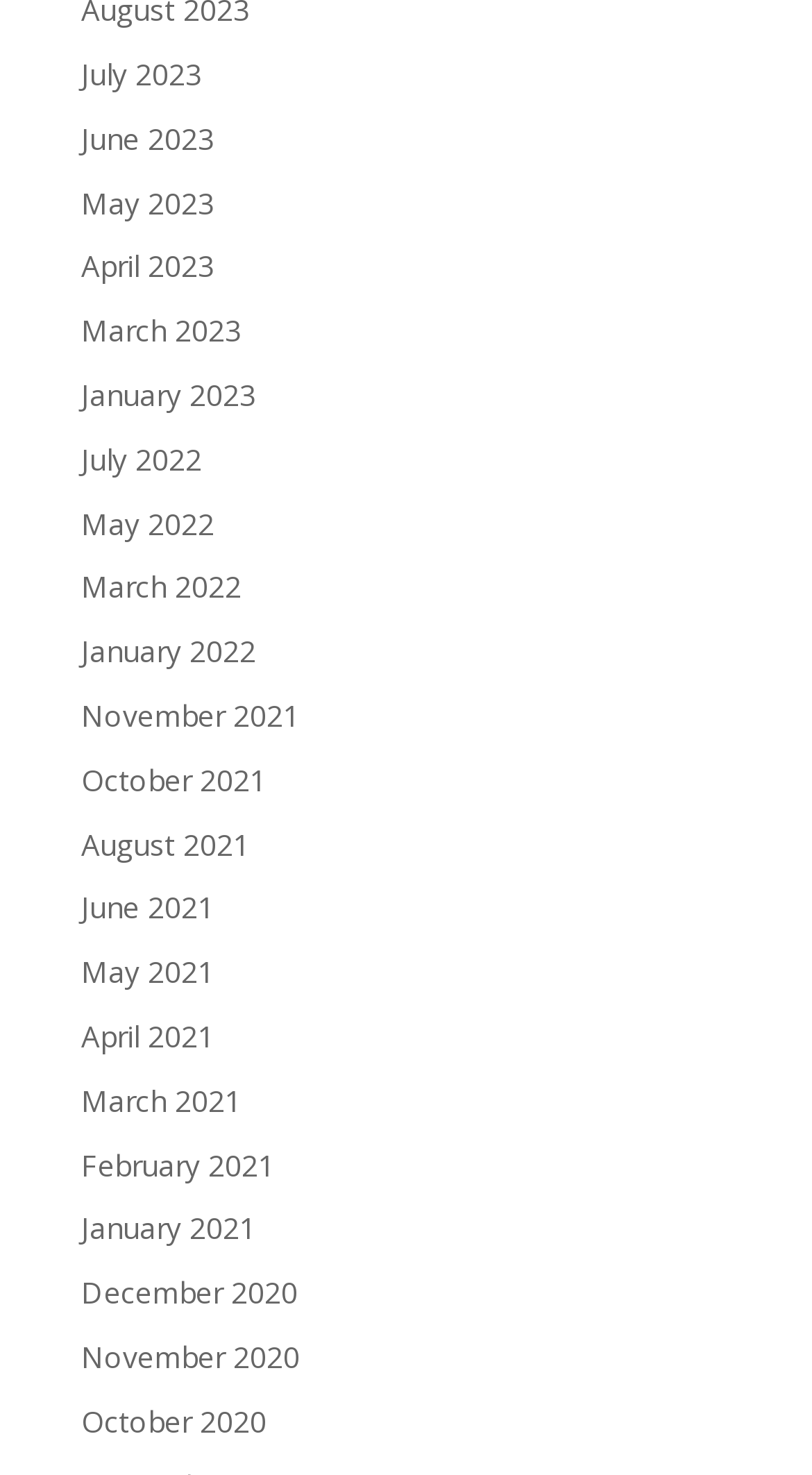Identify the bounding box coordinates for the region of the element that should be clicked to carry out the instruction: "view July 2023". The bounding box coordinates should be four float numbers between 0 and 1, i.e., [left, top, right, bottom].

[0.1, 0.037, 0.249, 0.064]